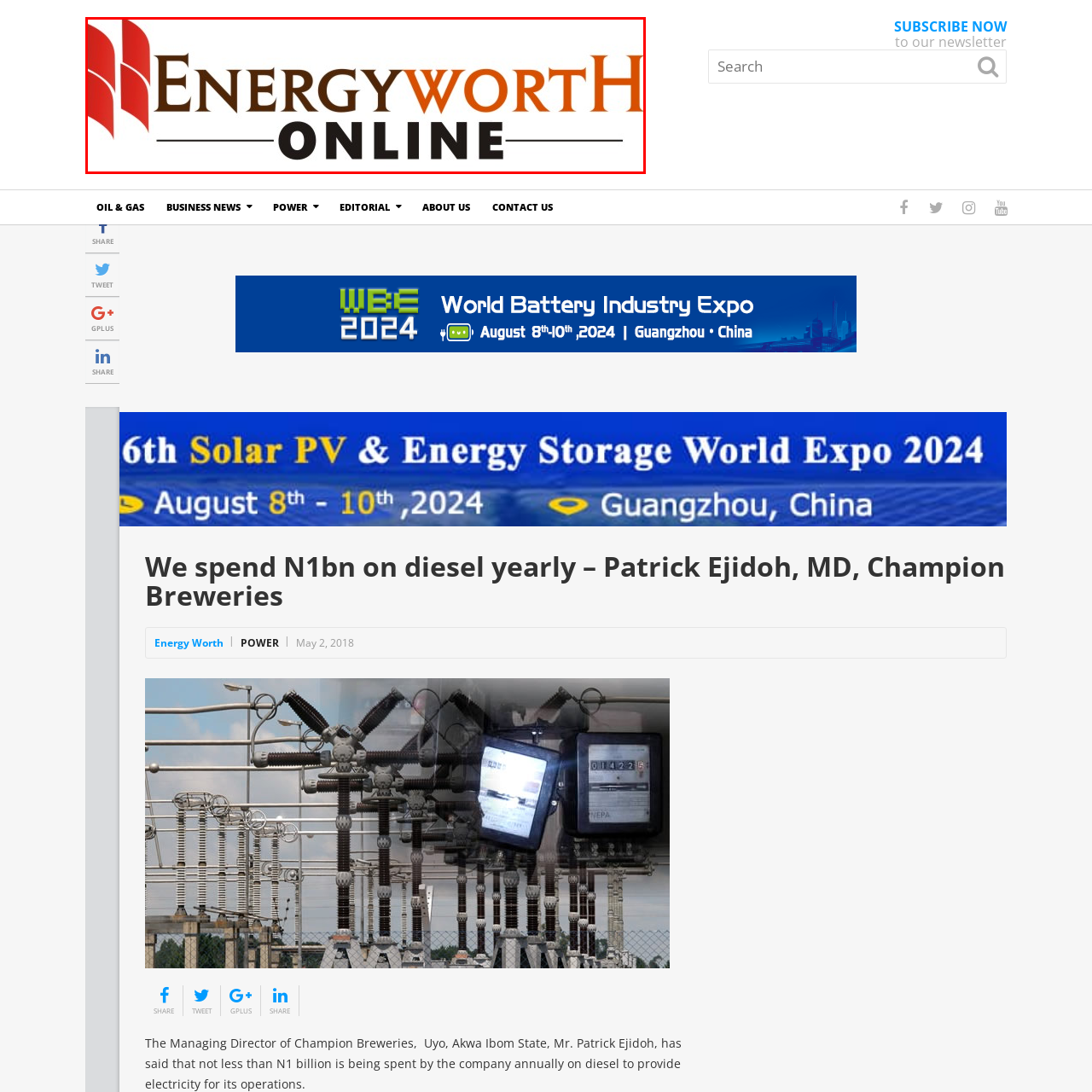Construct a detailed caption for the image enclosed in the red box.

The image features the logo of "Energy Worth Online," an online platform dedicated to providing insights and news related to the energy sector. The logo prominently displays the name "Energy Worth" with the word "Online" beneath it. The design uses a combination of bold and elegant fonts, with red and orange accents that symbolize energy and dynamism. This logo is representative of the publication's focus on topics like oil, gas, and other energy-related matters, aimed at informing its audience about current trends and issues in the energy industry.